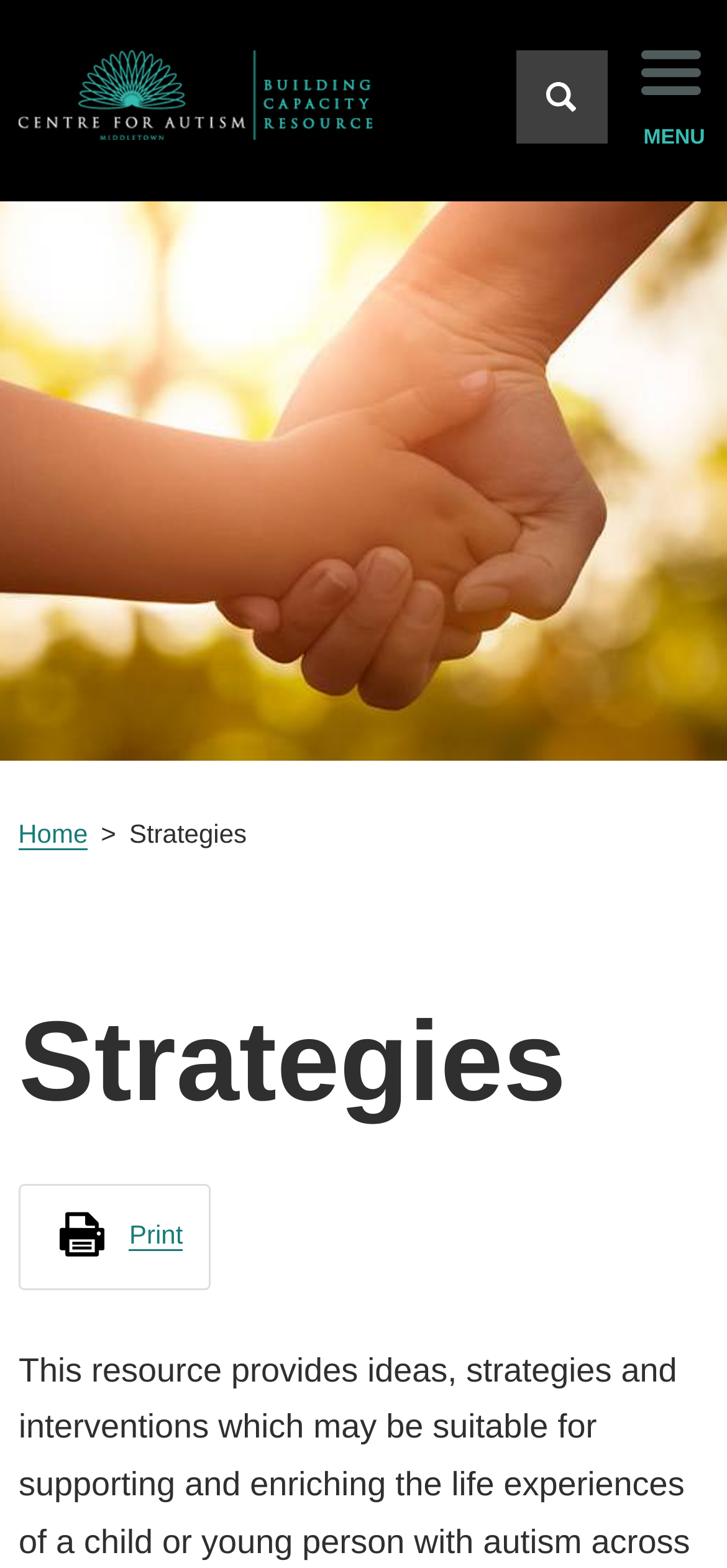What is the current page?
Answer with a single word or phrase, using the screenshot for reference.

Strategies